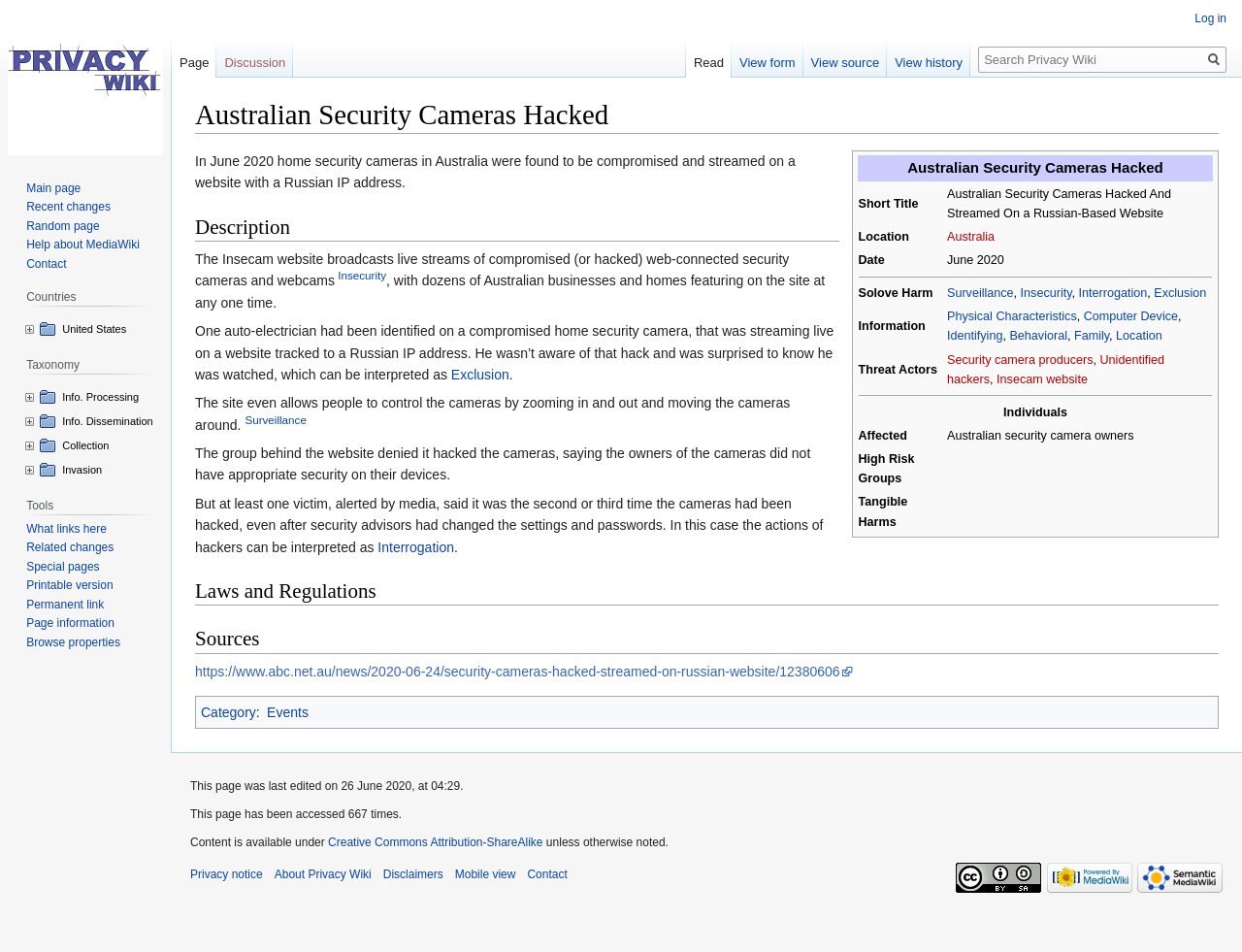Determine the heading of the webpage and extract its text content.

Australian Security Cameras Hacked